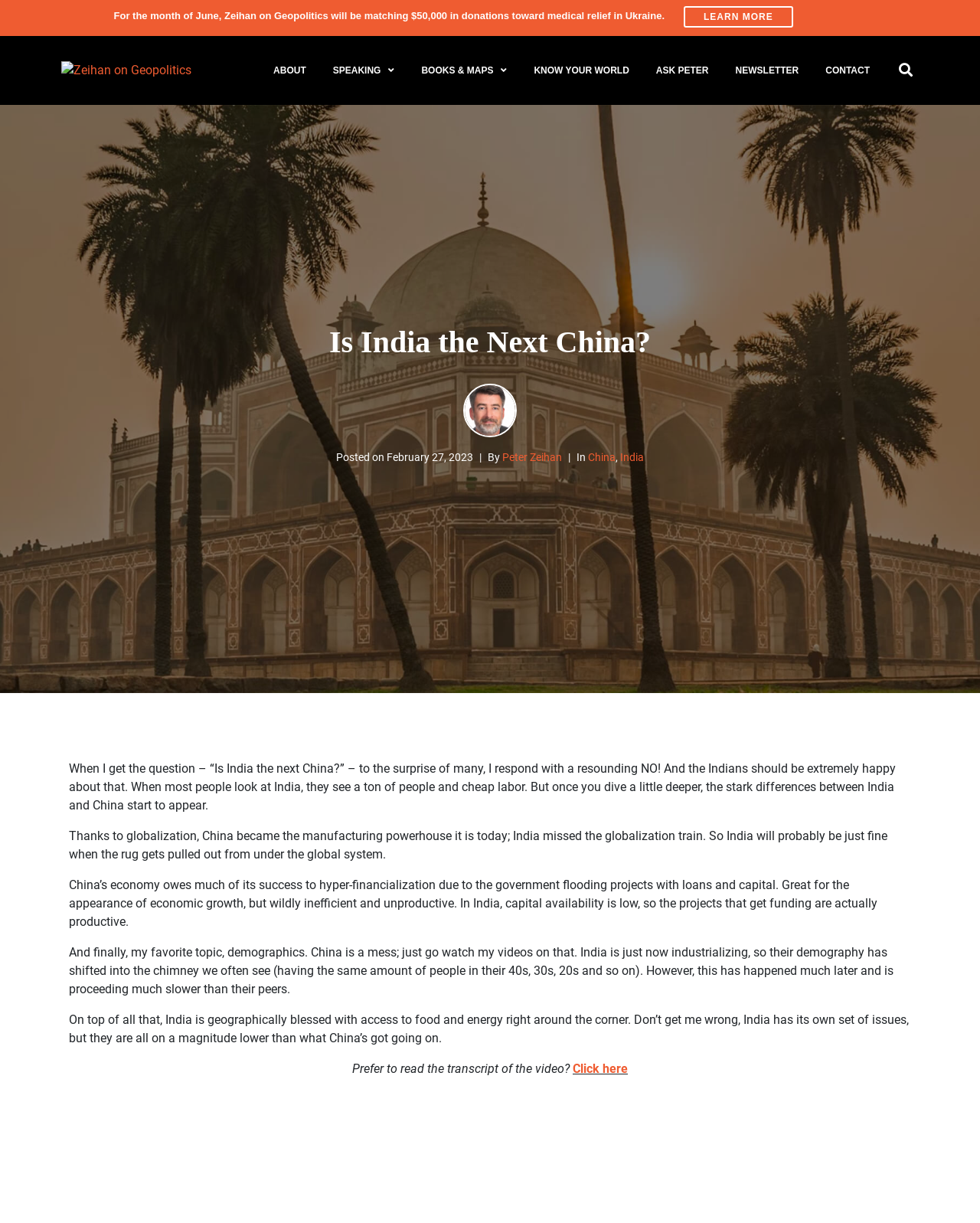Please determine the bounding box coordinates of the element's region to click in order to carry out the following instruction: "Visit Zeihan on Geopolitics homepage". The coordinates should be four float numbers between 0 and 1, i.e., [left, top, right, bottom].

[0.062, 0.051, 0.195, 0.063]